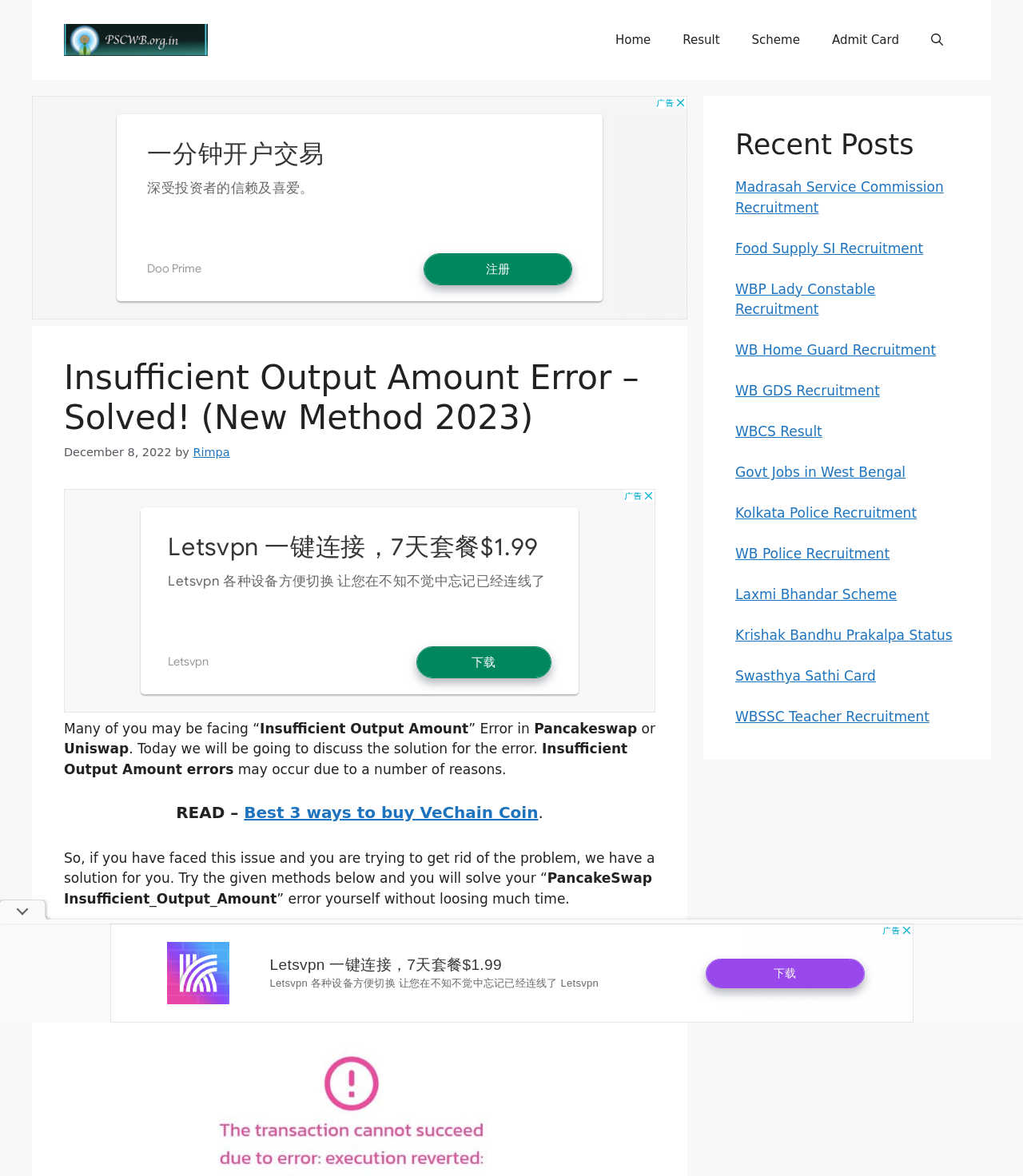Give a one-word or short-phrase answer to the following question: 
What are the recent posts listed on this webpage?

Various recruitment and job-related posts